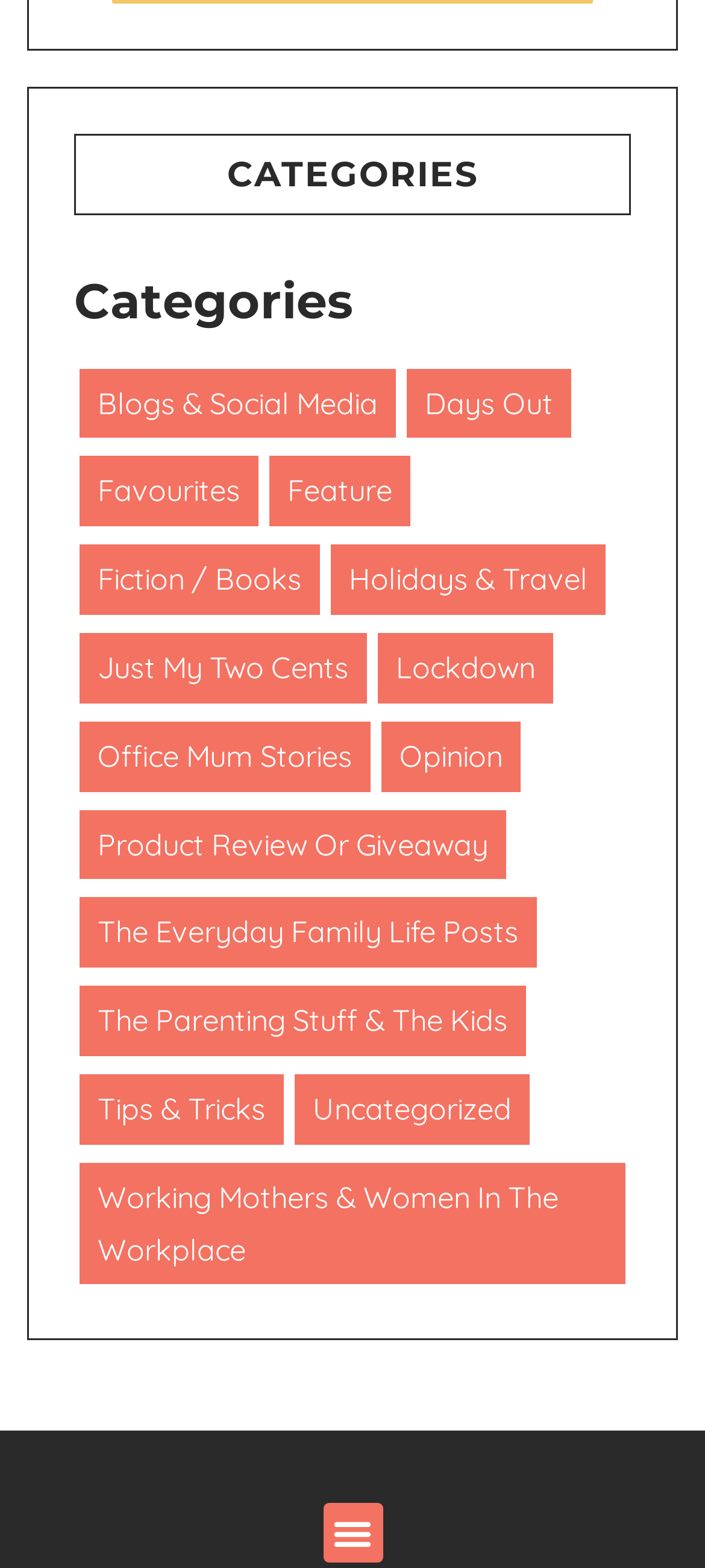What is the last category listed?
Using the image as a reference, answer the question with a short word or phrase.

Working Mothers & Women In The Workplace